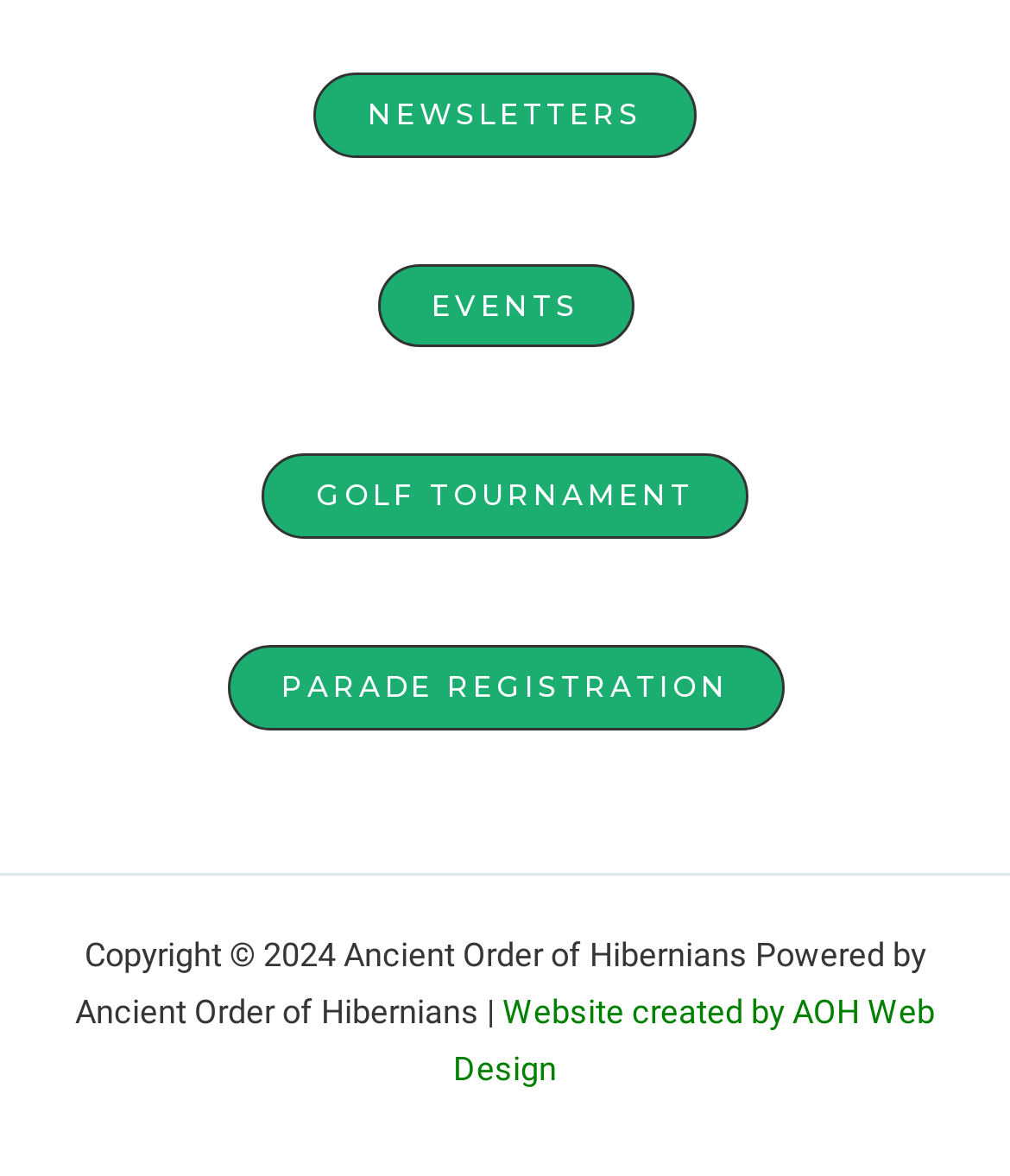Given the description Golf Tournament, predict the bounding box coordinates of the UI element. Ensure the coordinates are in the format (top-left x, top-left y, bottom-right x, bottom-right y) and all values are between 0 and 1.

[0.259, 0.386, 0.741, 0.459]